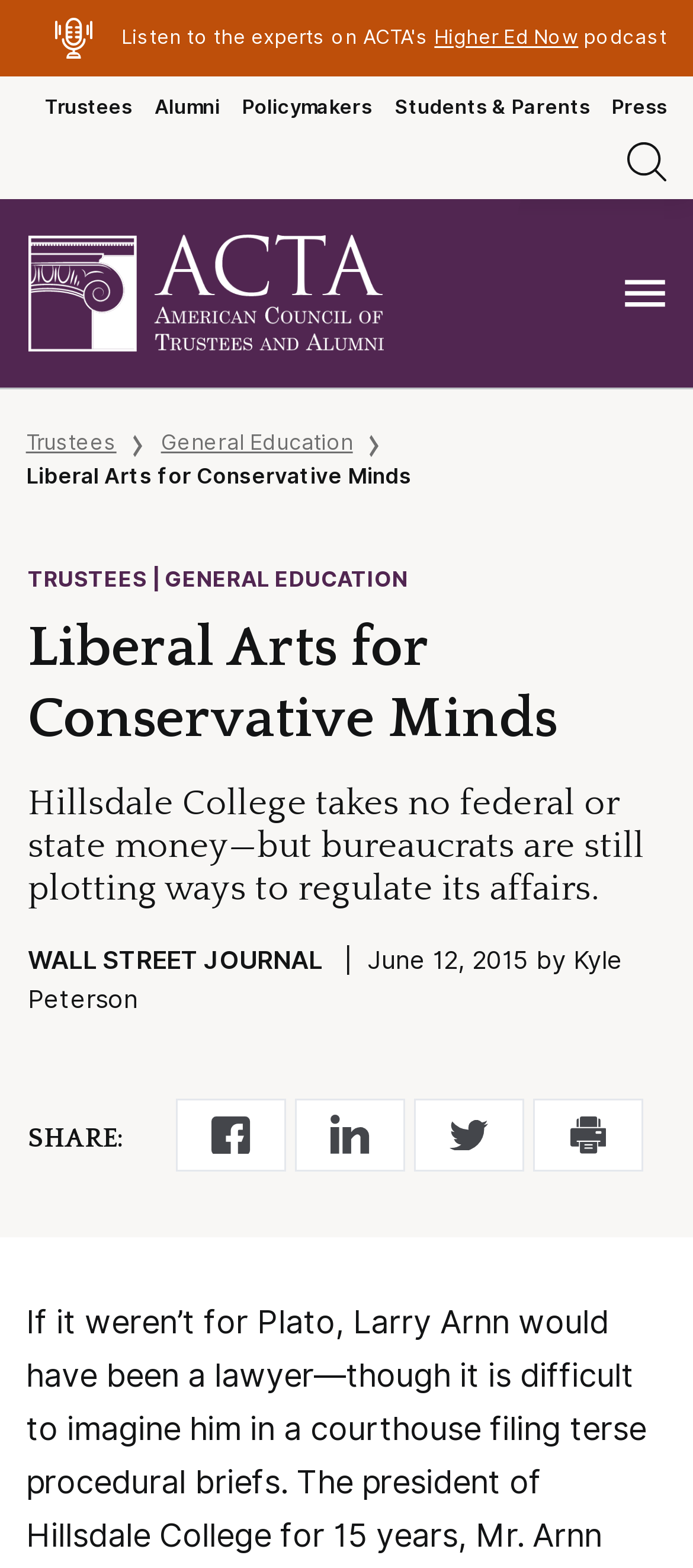How many social media sharing links are there?
Using the details shown in the screenshot, provide a comprehensive answer to the question.

I counted the number of link elements with images that are children of the 'SHARE:' heading element. There are 4 social media sharing links in total.